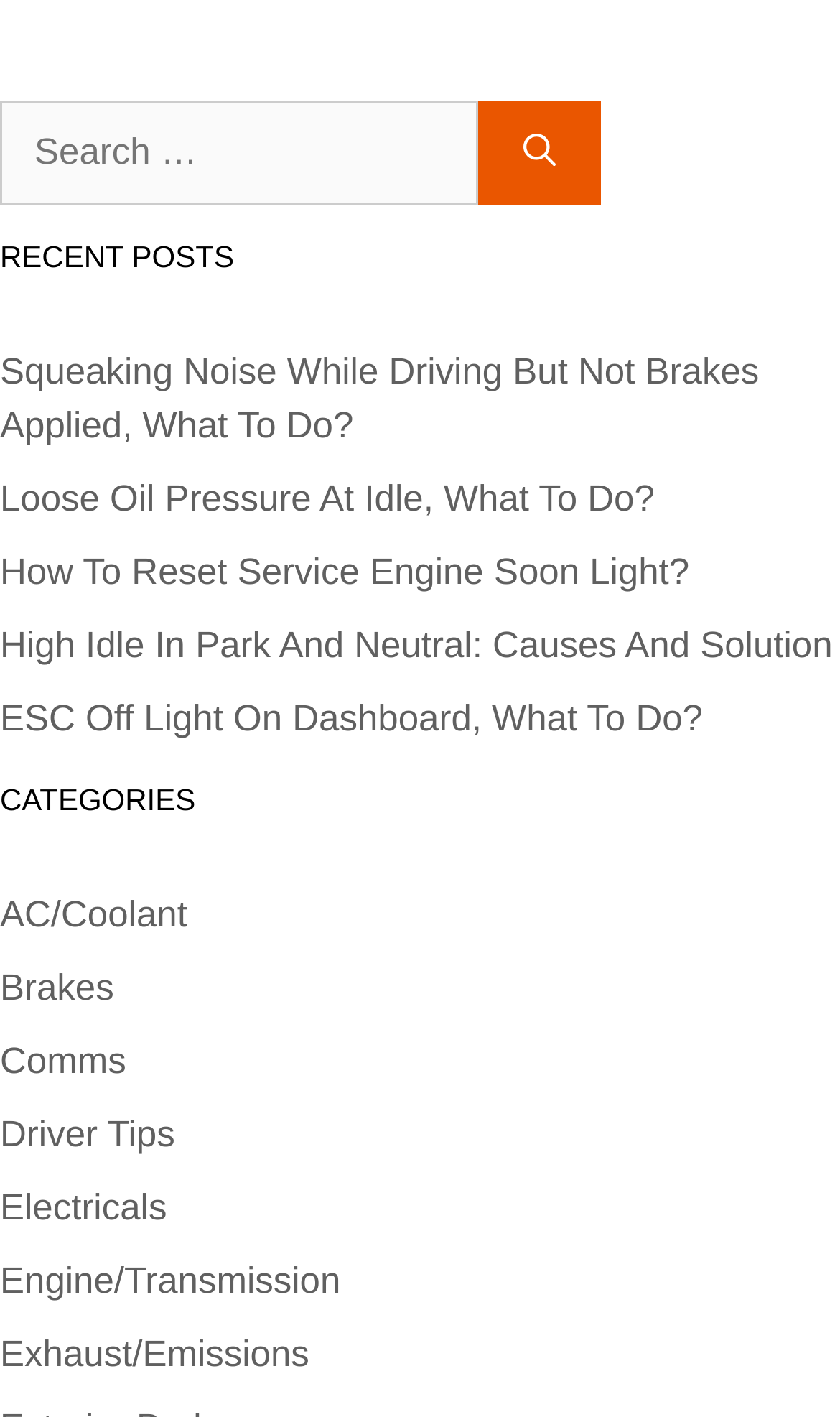Can you find the bounding box coordinates for the element that needs to be clicked to execute this instruction: "Click on the 'Search' button"? The coordinates should be given as four float numbers between 0 and 1, i.e., [left, top, right, bottom].

[0.569, 0.072, 0.715, 0.144]